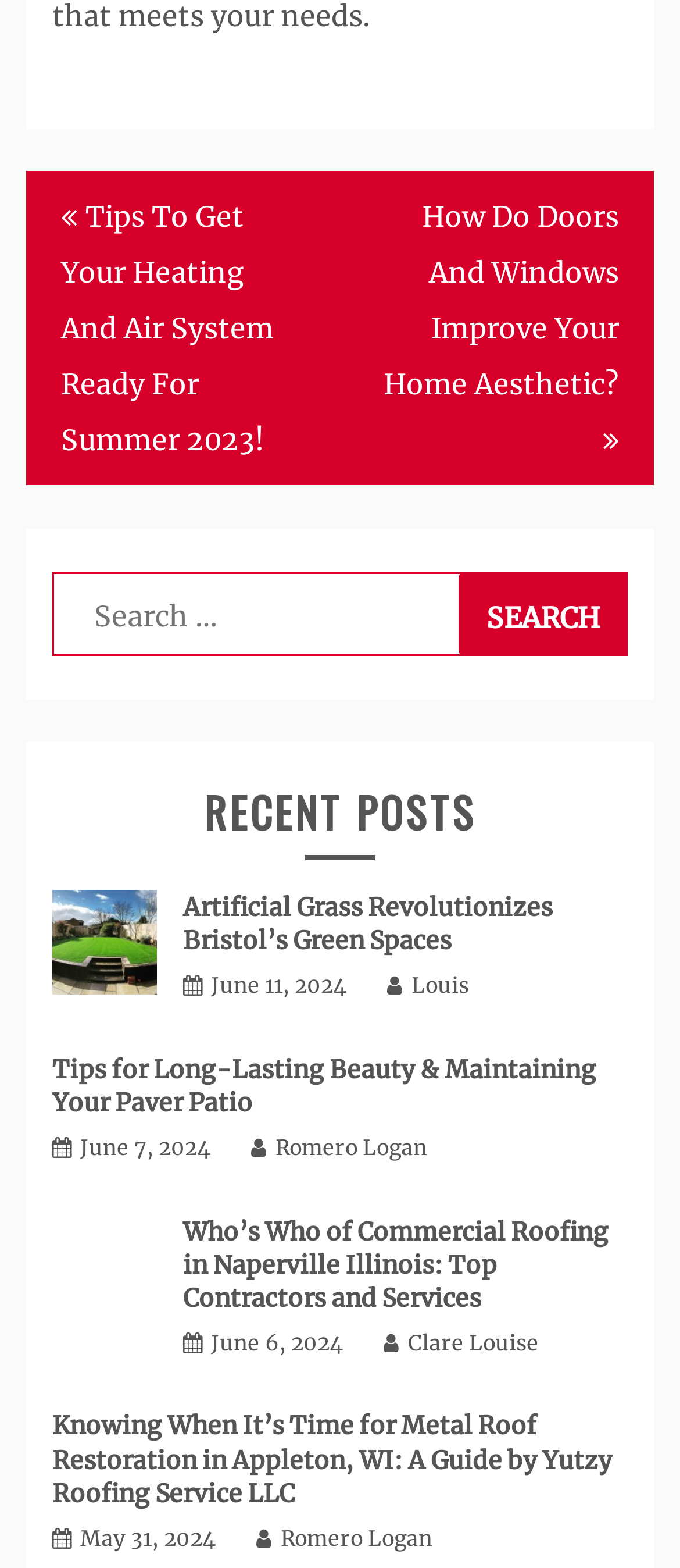Please identify the bounding box coordinates of the element on the webpage that should be clicked to follow this instruction: "View store details". The bounding box coordinates should be given as four float numbers between 0 and 1, formatted as [left, top, right, bottom].

None